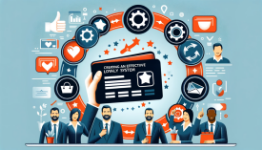What do the gears and thumbs up symbols represent?
Please give a detailed and thorough answer to the question, covering all relevant points.

The vibrant graphics, including gears, thumbs up, and various analytical charts, symbolize the integration of technology and business strategy, highlighting the importance of utilizing key performance indicators (KPIs) to enhance both employee efficiency and customer engagement.